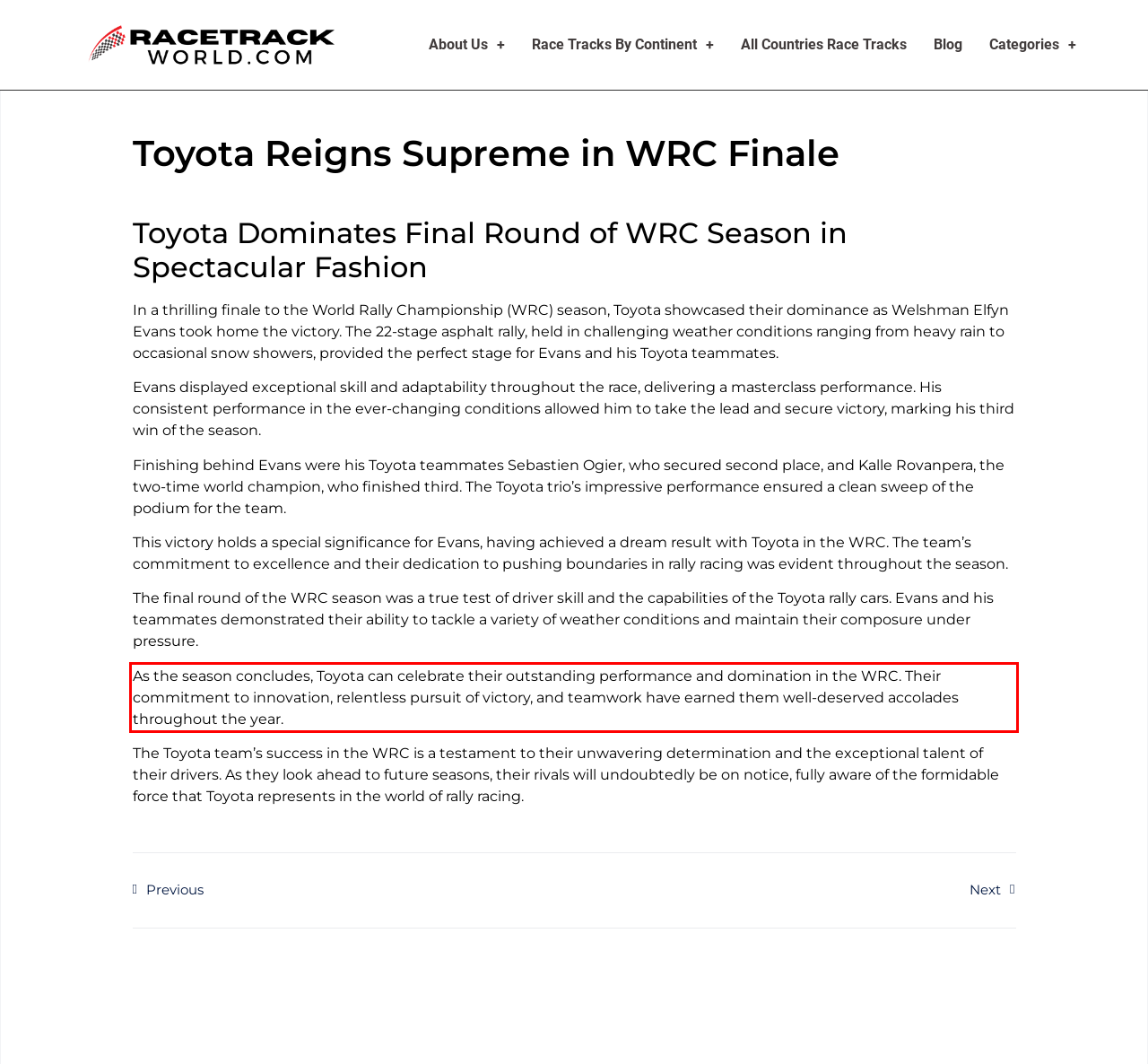Extract and provide the text found inside the red rectangle in the screenshot of the webpage.

As the season concludes, Toyota can celebrate their outstanding performance and domination in the WRC. Their commitment to innovation, relentless pursuit of victory, and teamwork have earned them well-deserved accolades throughout the year.